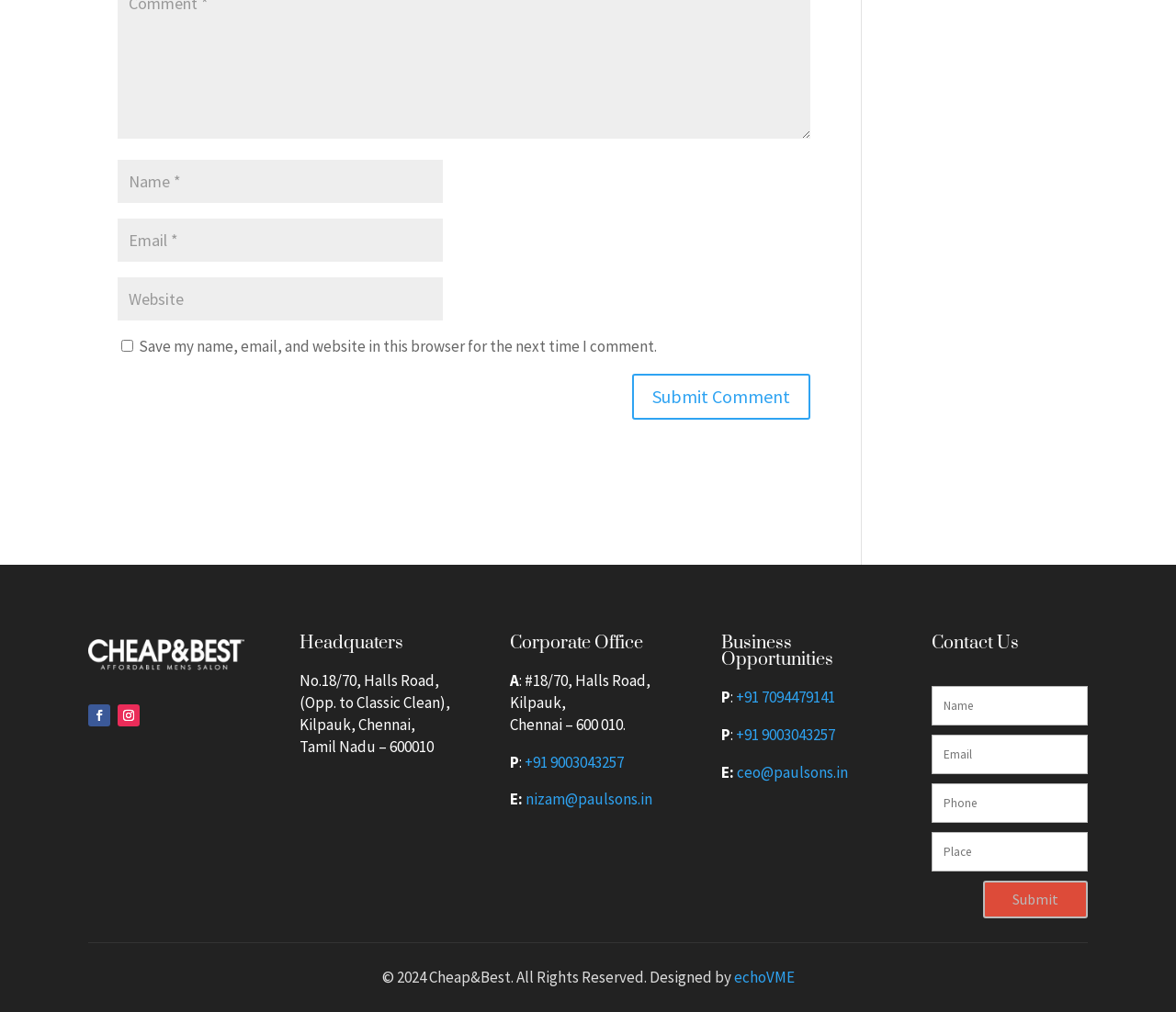Answer the question below with a single word or a brief phrase: 
What is the purpose of the form at the bottom of the page?

Contact Us